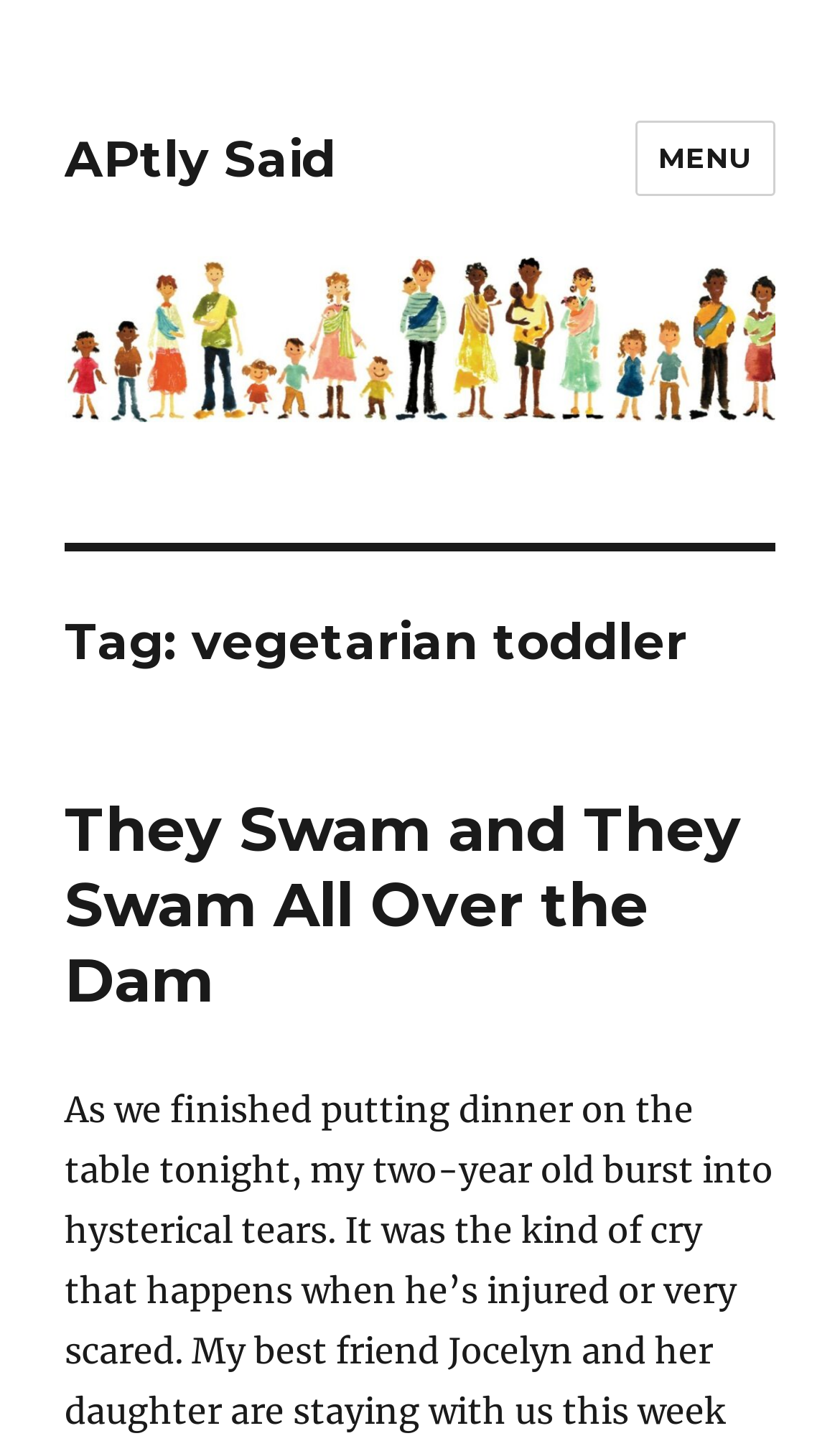Elaborate on the webpage's design and content in a detailed caption.

The webpage is about a vegetarian toddler, with the title "vegetarian toddler – APtly Said" at the top. On the top-left corner, there is a link to "APtly Said" and an image with the same name. Below the title, there is a header section with a heading that reads "Tag: vegetarian toddler". 

On the top-right corner, there is a button labeled "MENU" that controls the site navigation and social navigation. 

The main content of the webpage is an article titled "They Swam and They Swam All Over the Dam", which is a heading that spans across the top section of the page. The article title is also a link.